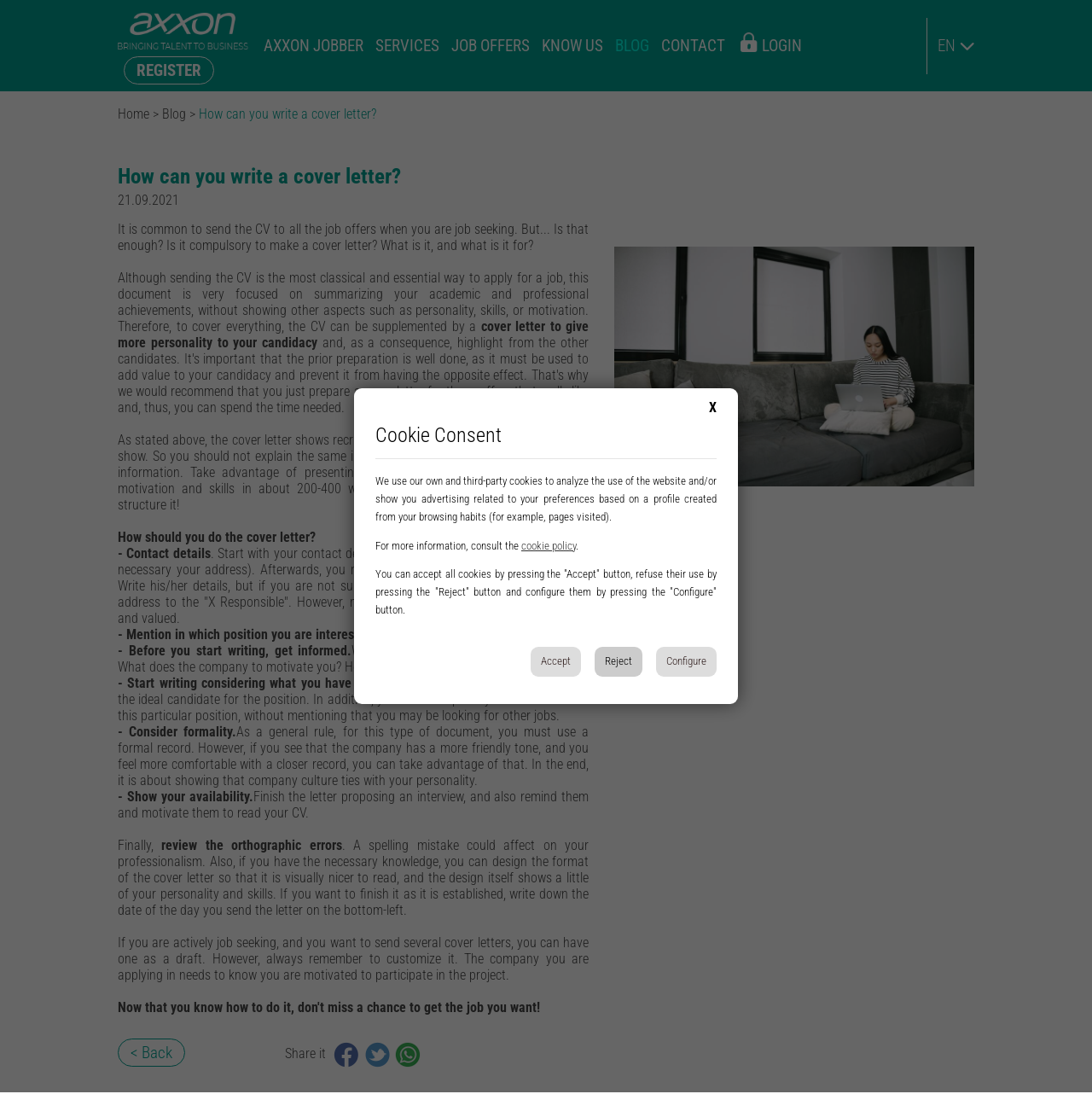Please determine the bounding box coordinates of the area that needs to be clicked to complete this task: 'Click on the 'LOGIN' link'. The coordinates must be four float numbers between 0 and 1, formatted as [left, top, right, bottom].

[0.678, 0.0, 0.734, 0.083]